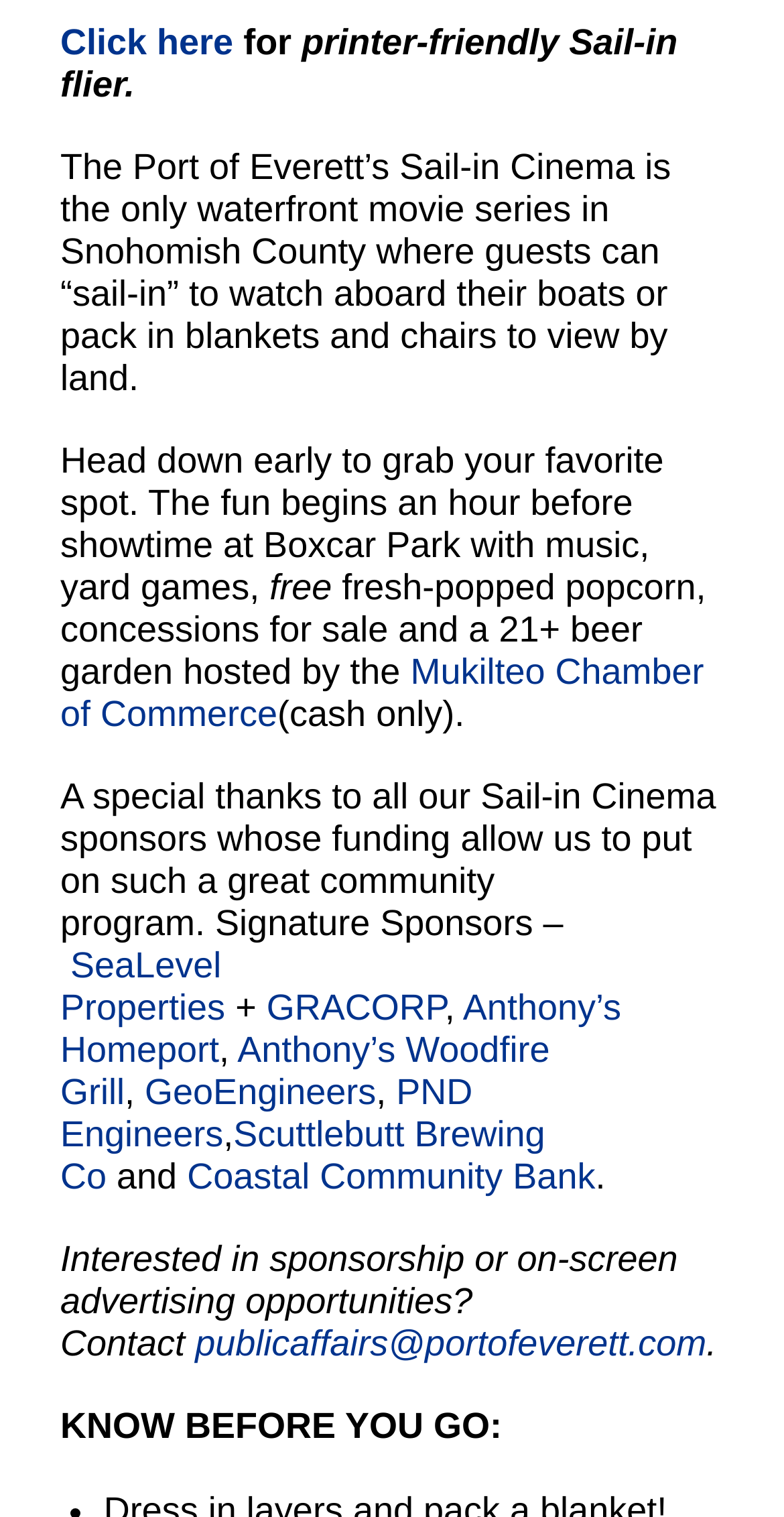Please identify the bounding box coordinates of the area that needs to be clicked to fulfill the following instruction: "Check out Scuttlebutt Brewing Co."

[0.077, 0.734, 0.695, 0.788]